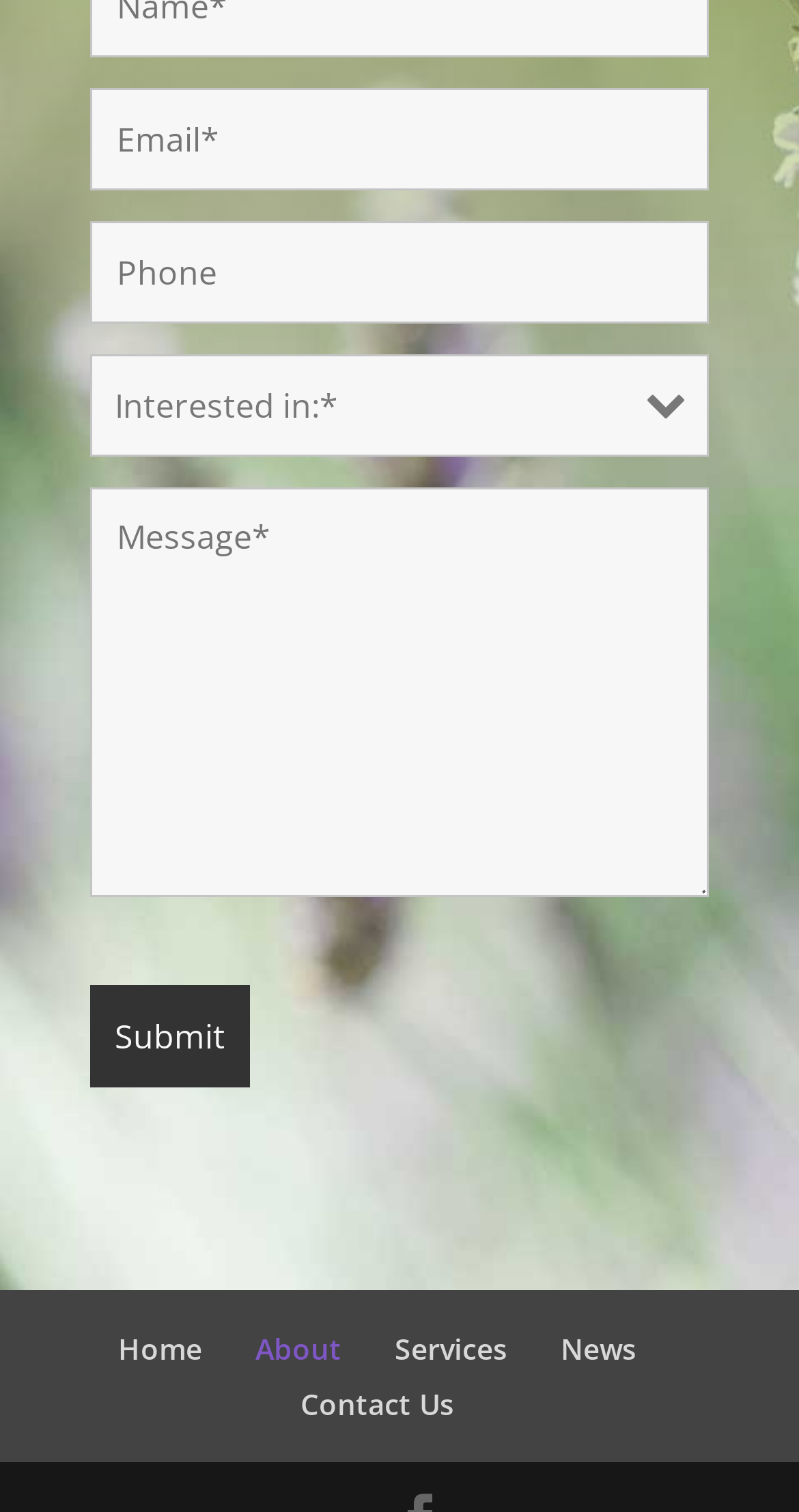Please find and report the bounding box coordinates of the element to click in order to perform the following action: "Select an option from the Interested in dropdown". The coordinates should be expressed as four float numbers between 0 and 1, in the format [left, top, right, bottom].

[0.113, 0.234, 0.887, 0.302]